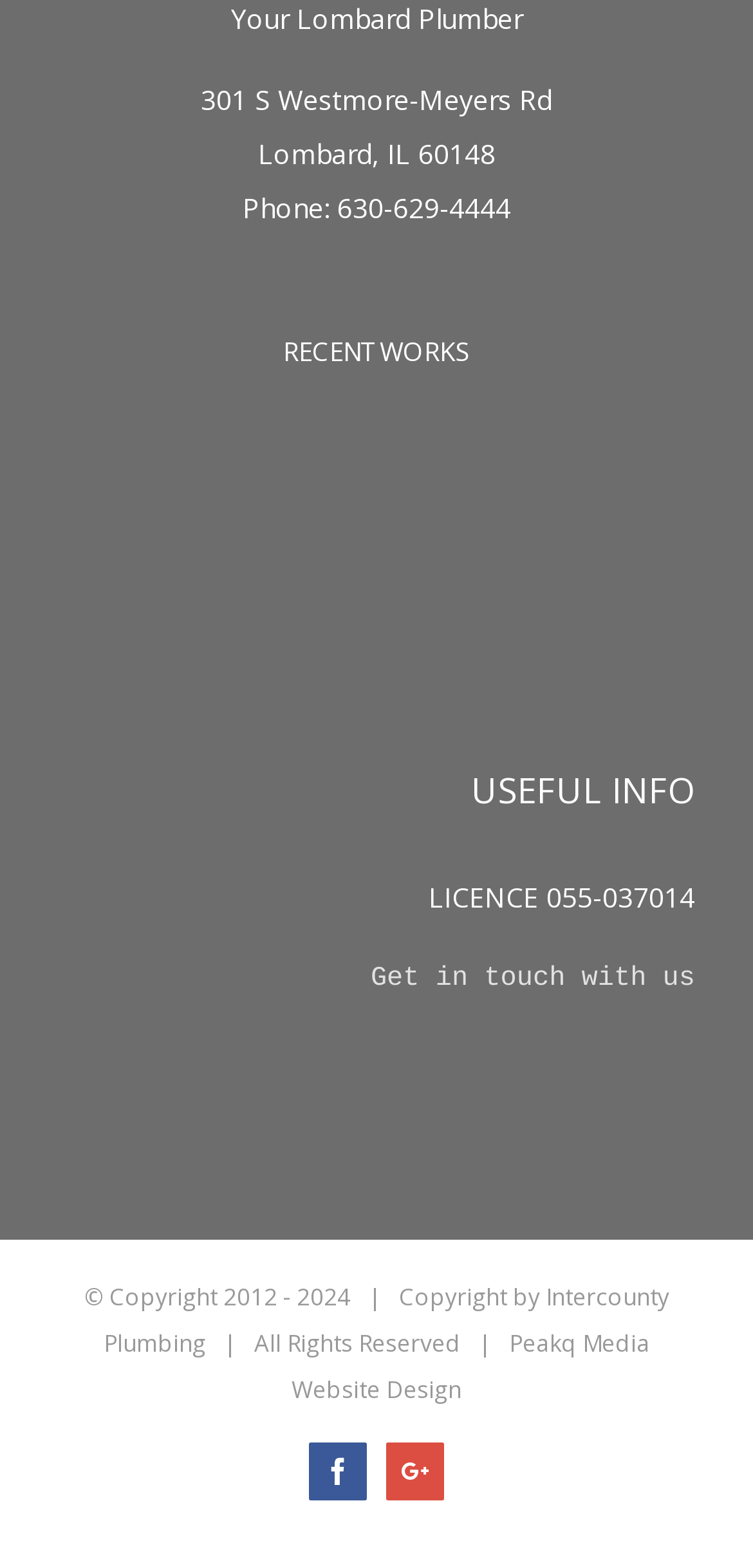Find the UI element described as: "April 2021" and predict its bounding box coordinates. Ensure the coordinates are four float numbers between 0 and 1, [left, top, right, bottom].

None